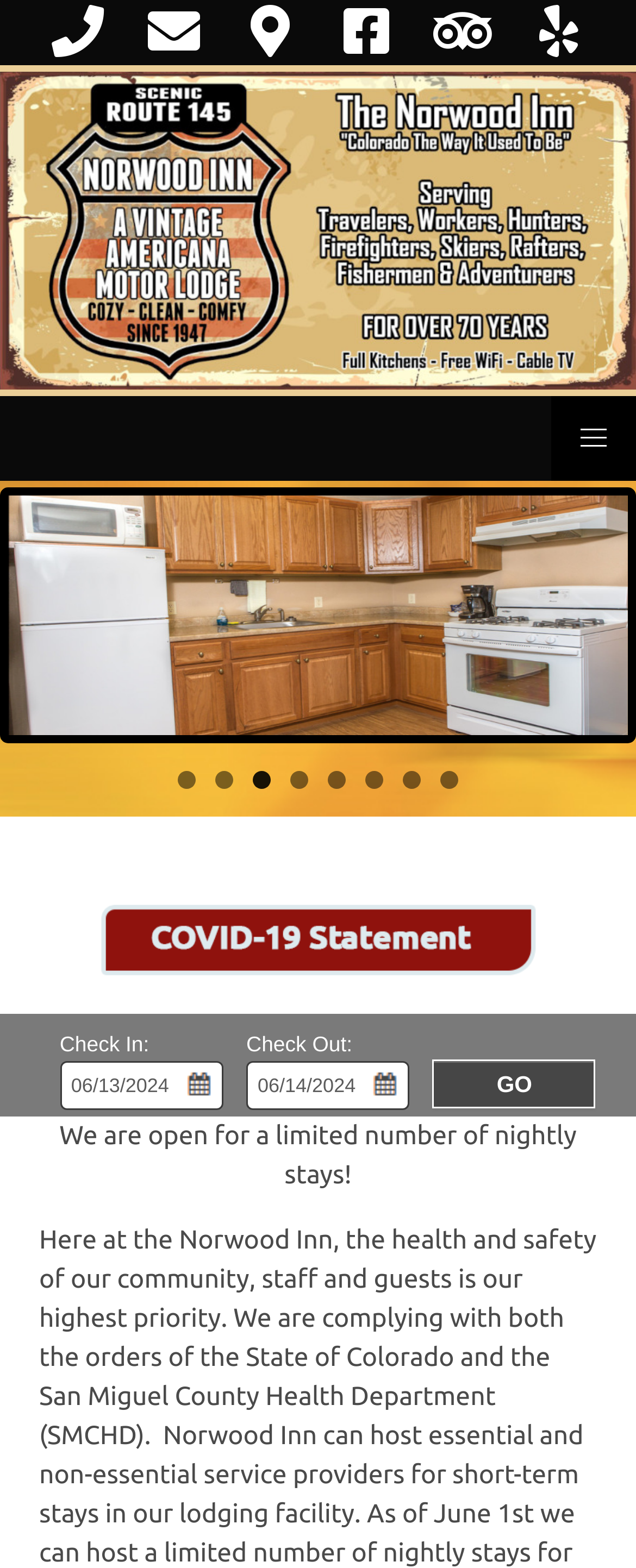Use the details in the image to answer the question thoroughly: 
What is the current statement of the inn regarding coronavirus?

The current statement of the inn regarding coronavirus can be found in a static text element on the webpage, which says 'We are open for a limited number of nightly stays!'. This statement is located below the navigation links and above the check-in and check-out dates.